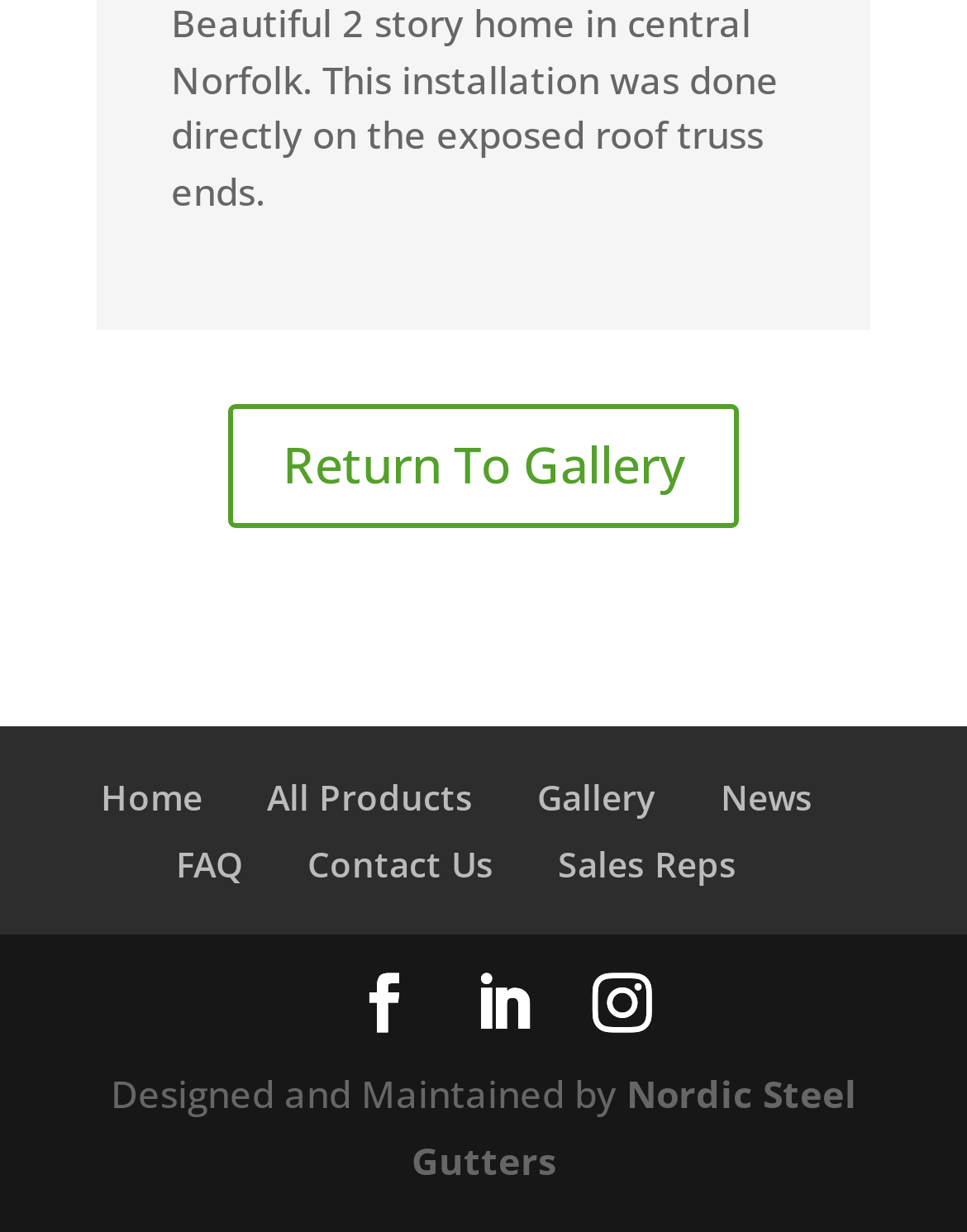Please specify the bounding box coordinates in the format (top-left x, top-left y, bottom-right x, bottom-right y), with all values as floating point numbers between 0 and 1. Identify the bounding box of the UI element described by: accesskey

None